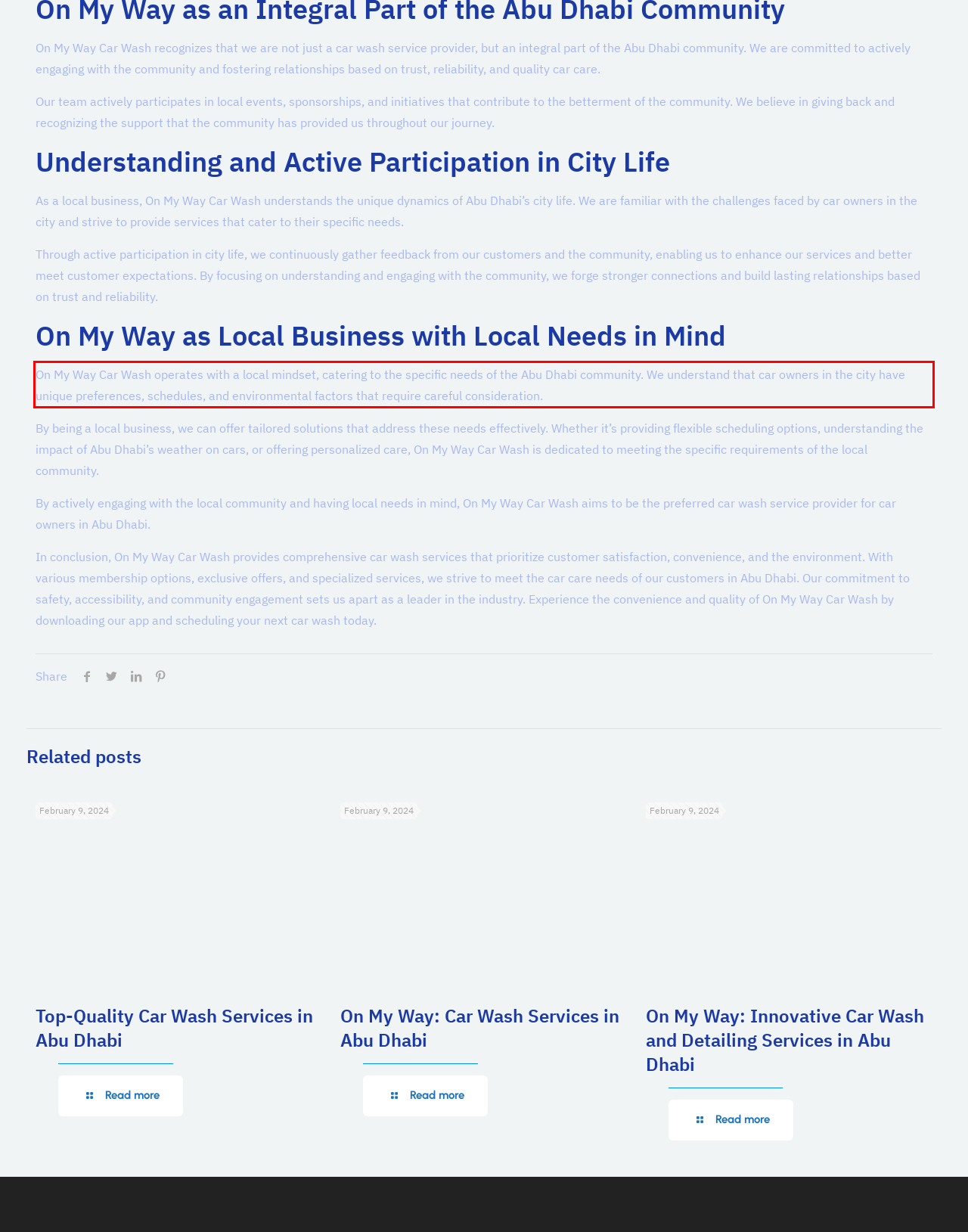Within the screenshot of a webpage, identify the red bounding box and perform OCR to capture the text content it contains.

On My Way Car Wash operates with a local mindset, catering to the specific needs of the Abu Dhabi community. We understand that car owners in the city have unique preferences, schedules, and environmental factors that require careful consideration.